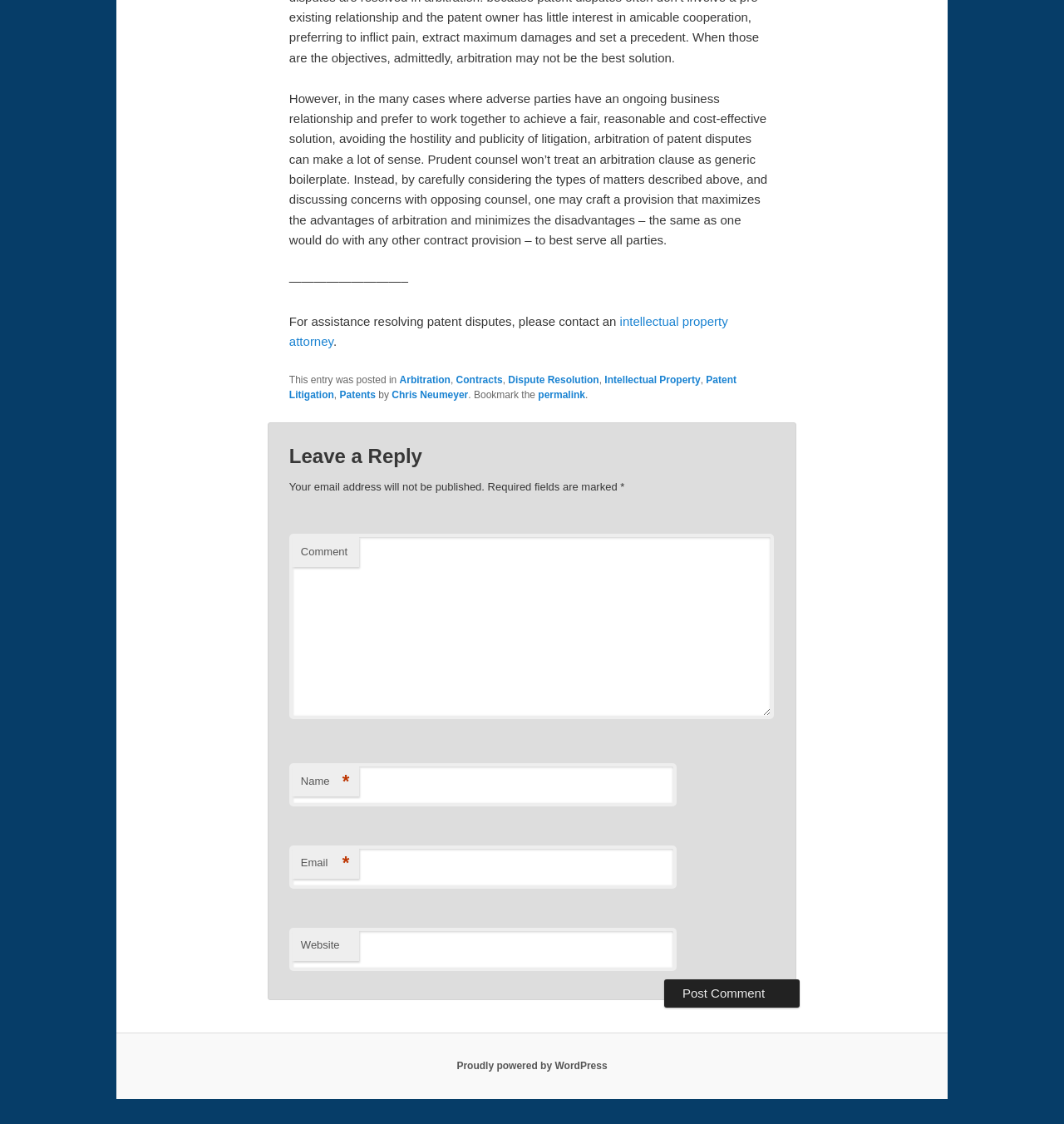For the element described, predict the bounding box coordinates as (top-left x, top-left y, bottom-right x, bottom-right y). All values should be between 0 and 1. Element description: Patent Litigation

[0.272, 0.333, 0.692, 0.356]